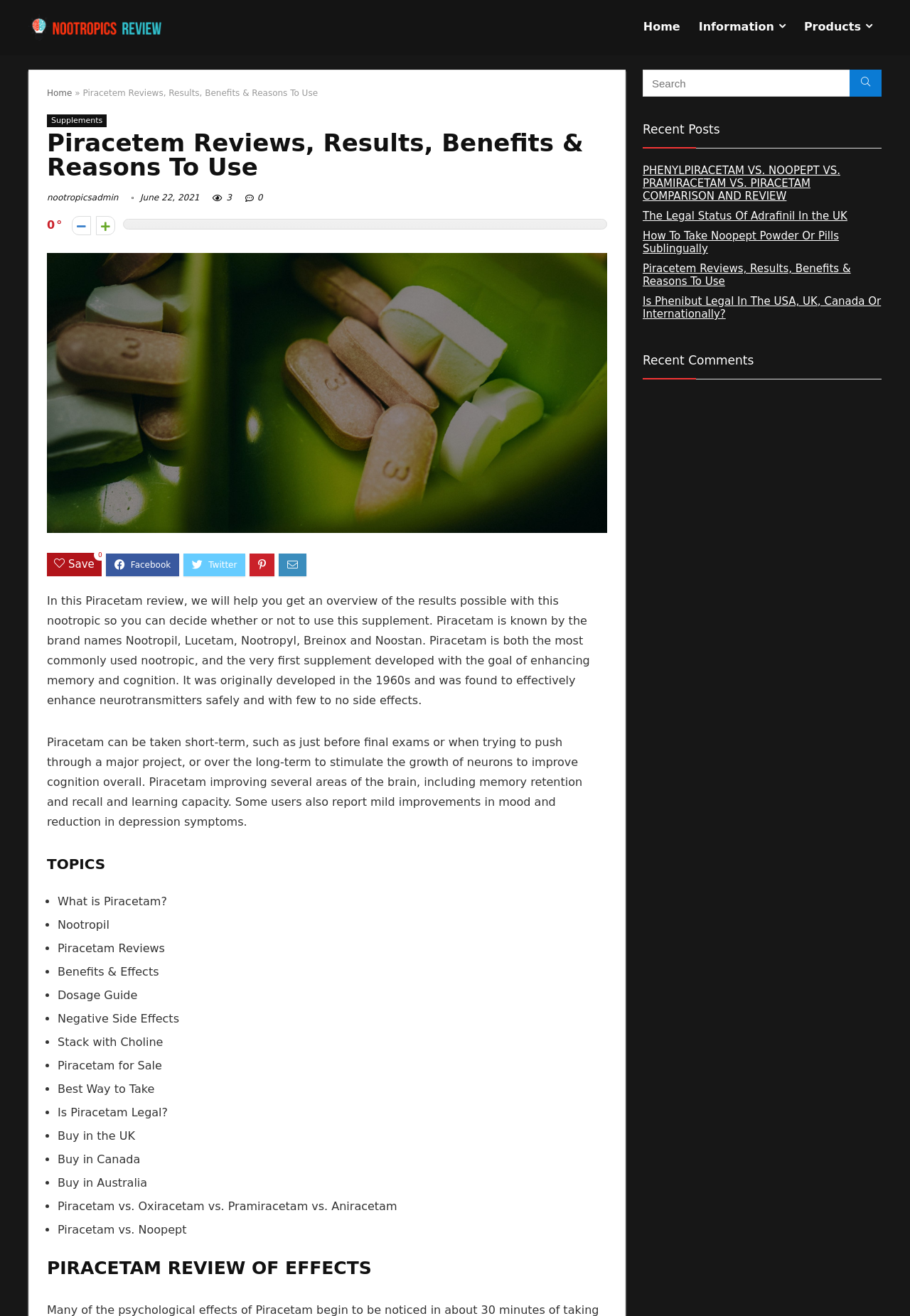Identify the bounding box for the UI element specified in this description: "aria-label="Search"". The coordinates must be four float numbers between 0 and 1, formatted as [left, top, right, bottom].

[0.934, 0.053, 0.969, 0.073]